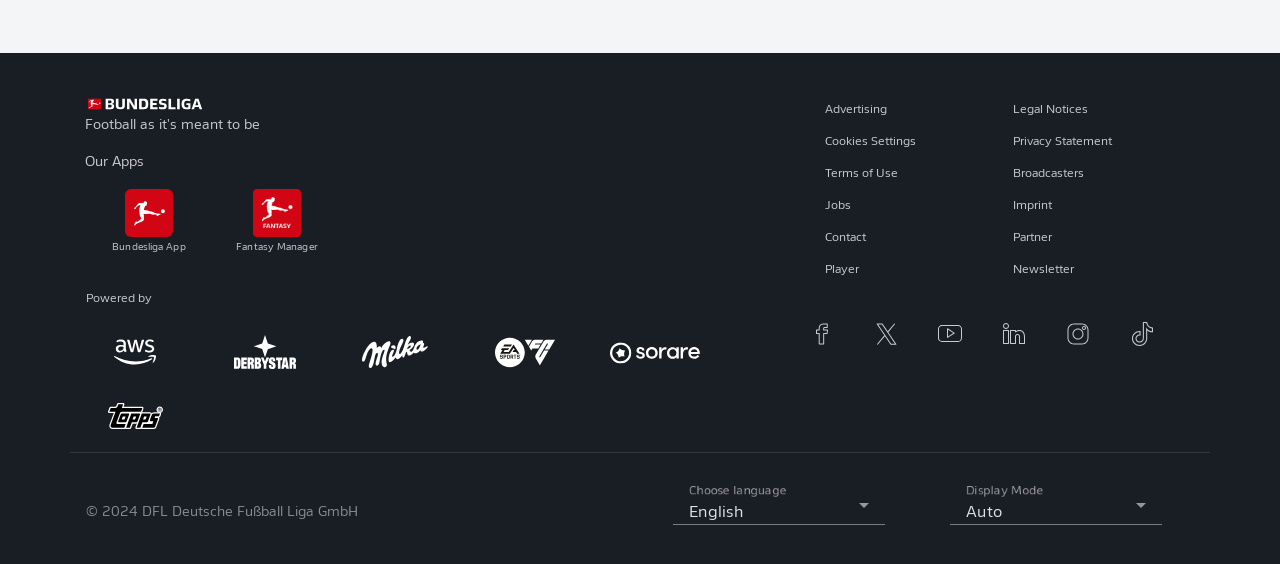Provide a brief response to the question using a single word or phrase: 
What social media platforms are available?

facebook, youtube, linkedin, instagram, tiktok